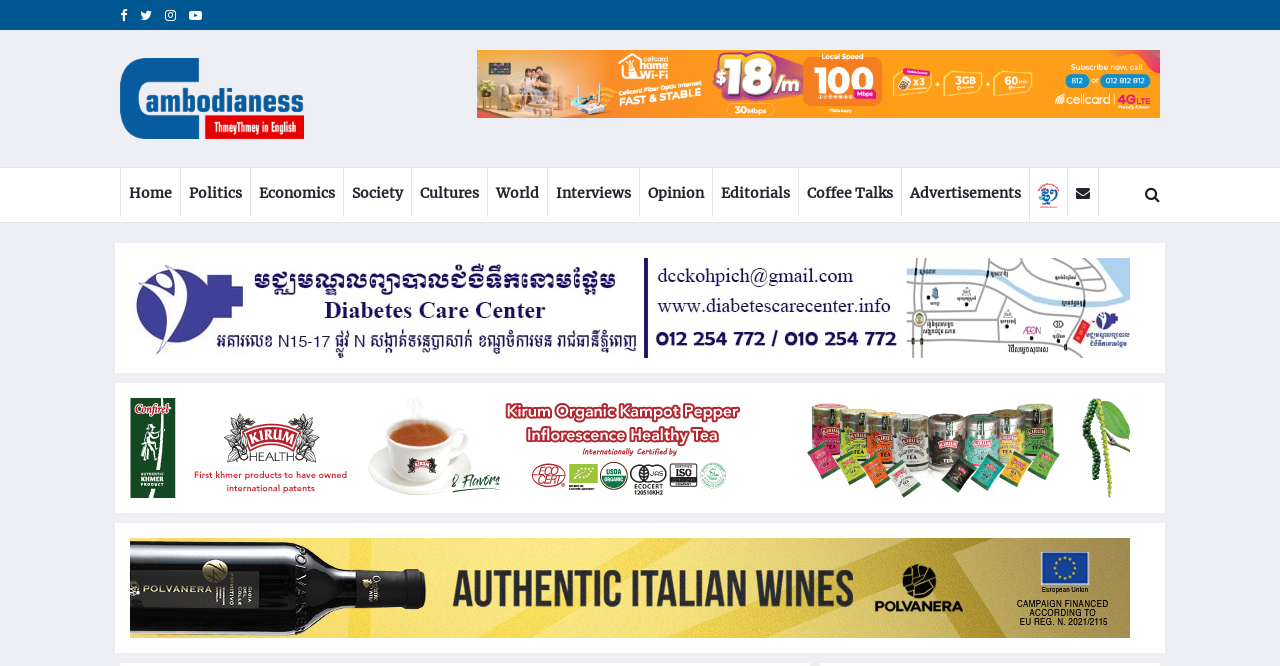Please reply to the following question using a single word or phrase: 
What is the icon above the 'Home' link?

uf002